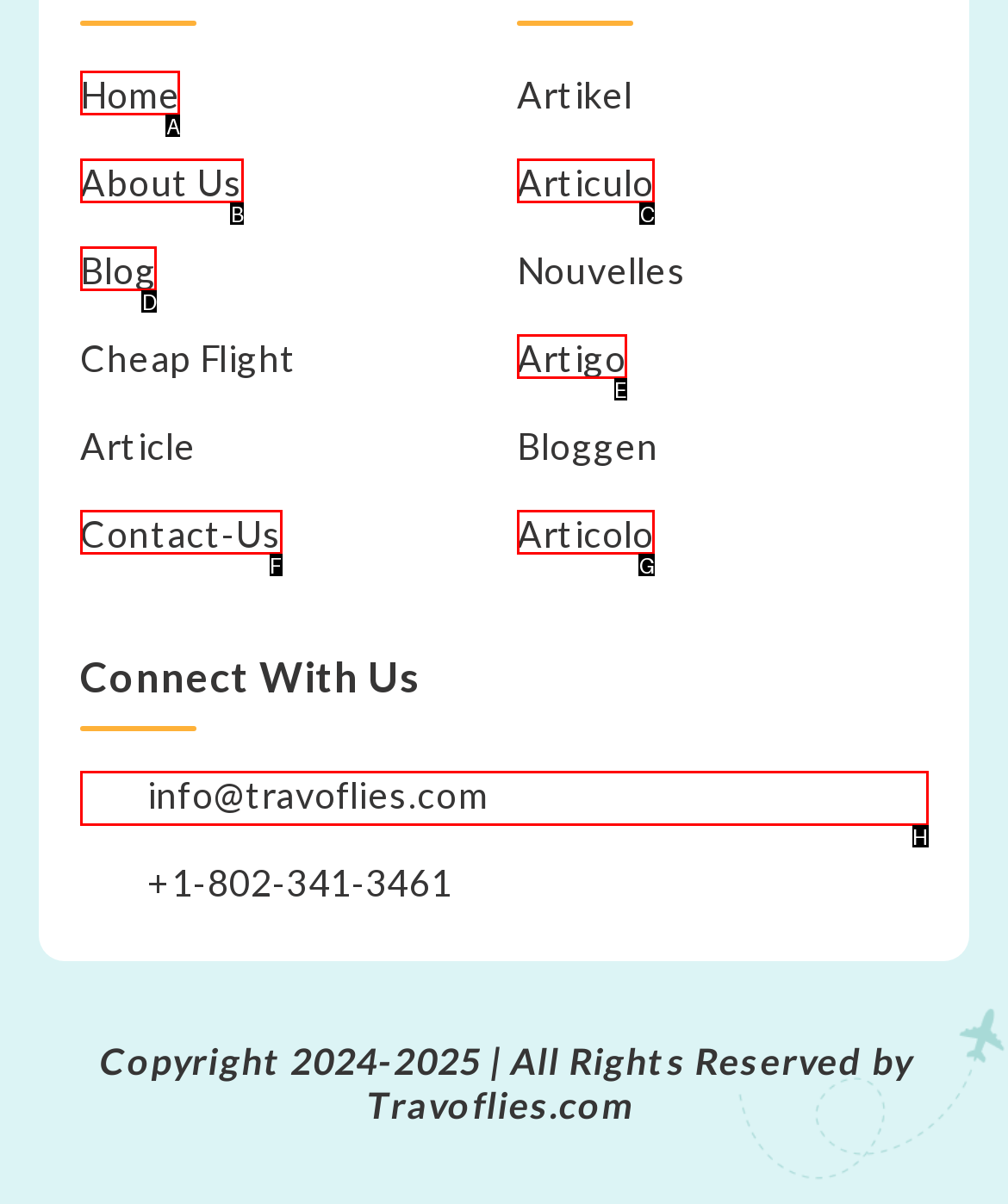Determine which HTML element best suits the description: Articolo. Reply with the letter of the matching option.

G